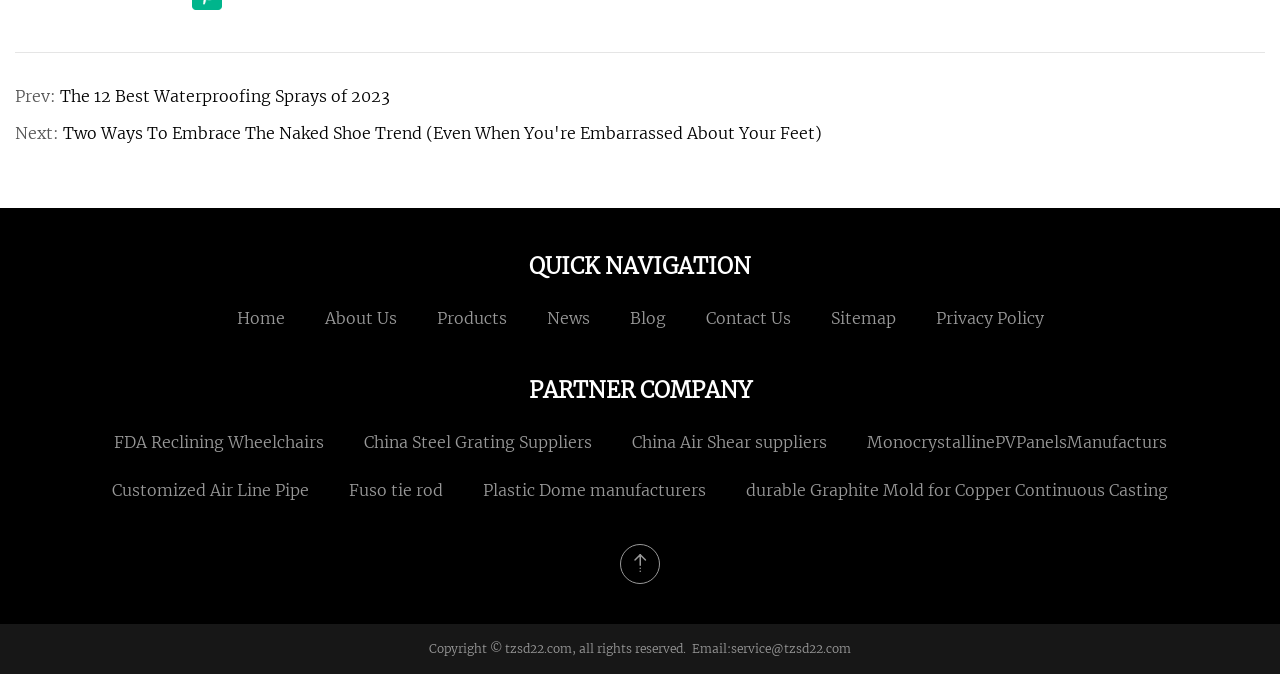Provide the bounding box coordinates of the area you need to click to execute the following instruction: "View 'FDA Reclining Wheelchairs'".

[0.089, 0.642, 0.253, 0.671]